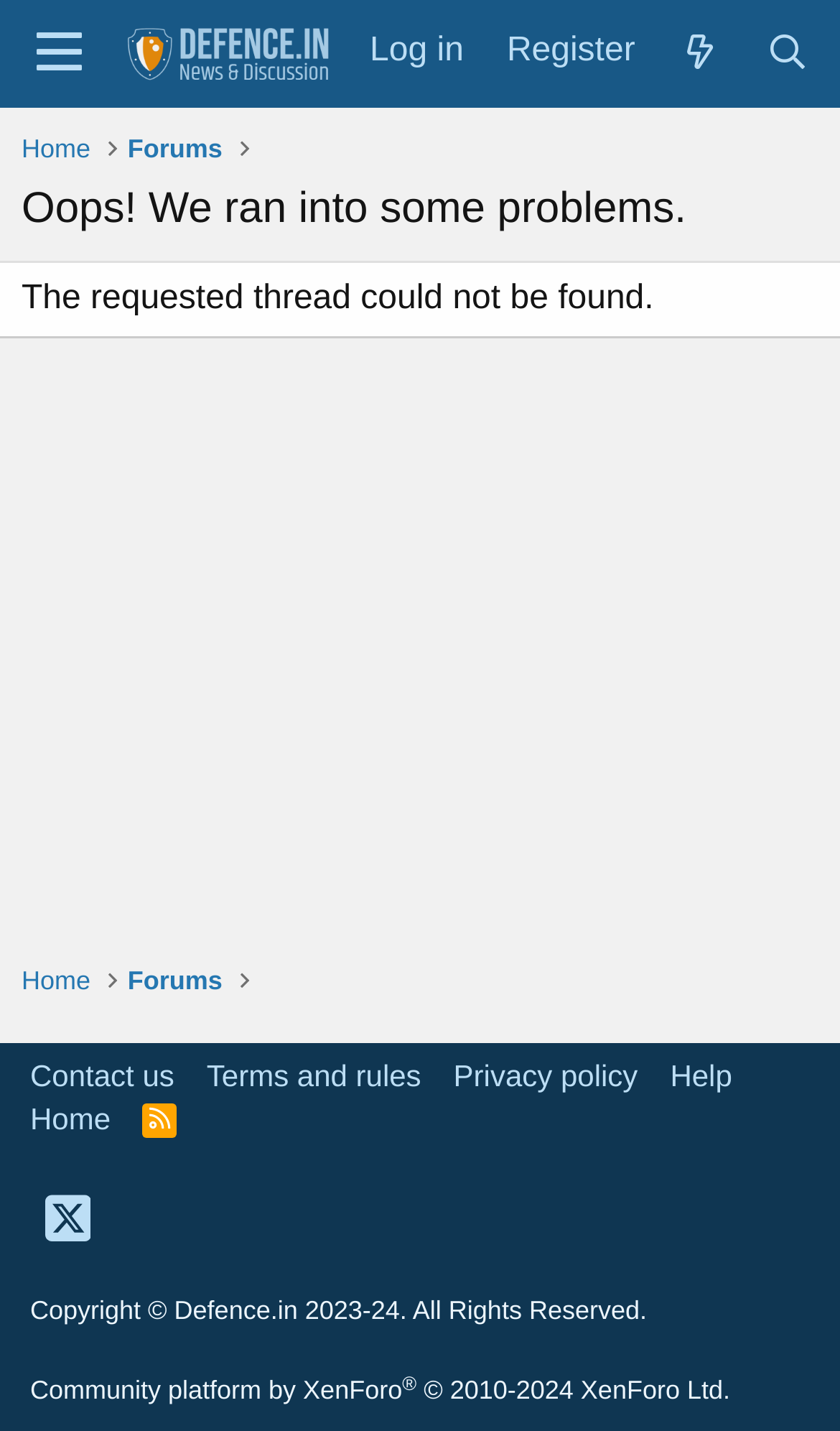Locate the bounding box coordinates of the item that should be clicked to fulfill the instruction: "Log in to the website".

[0.415, 0.007, 0.578, 0.065]